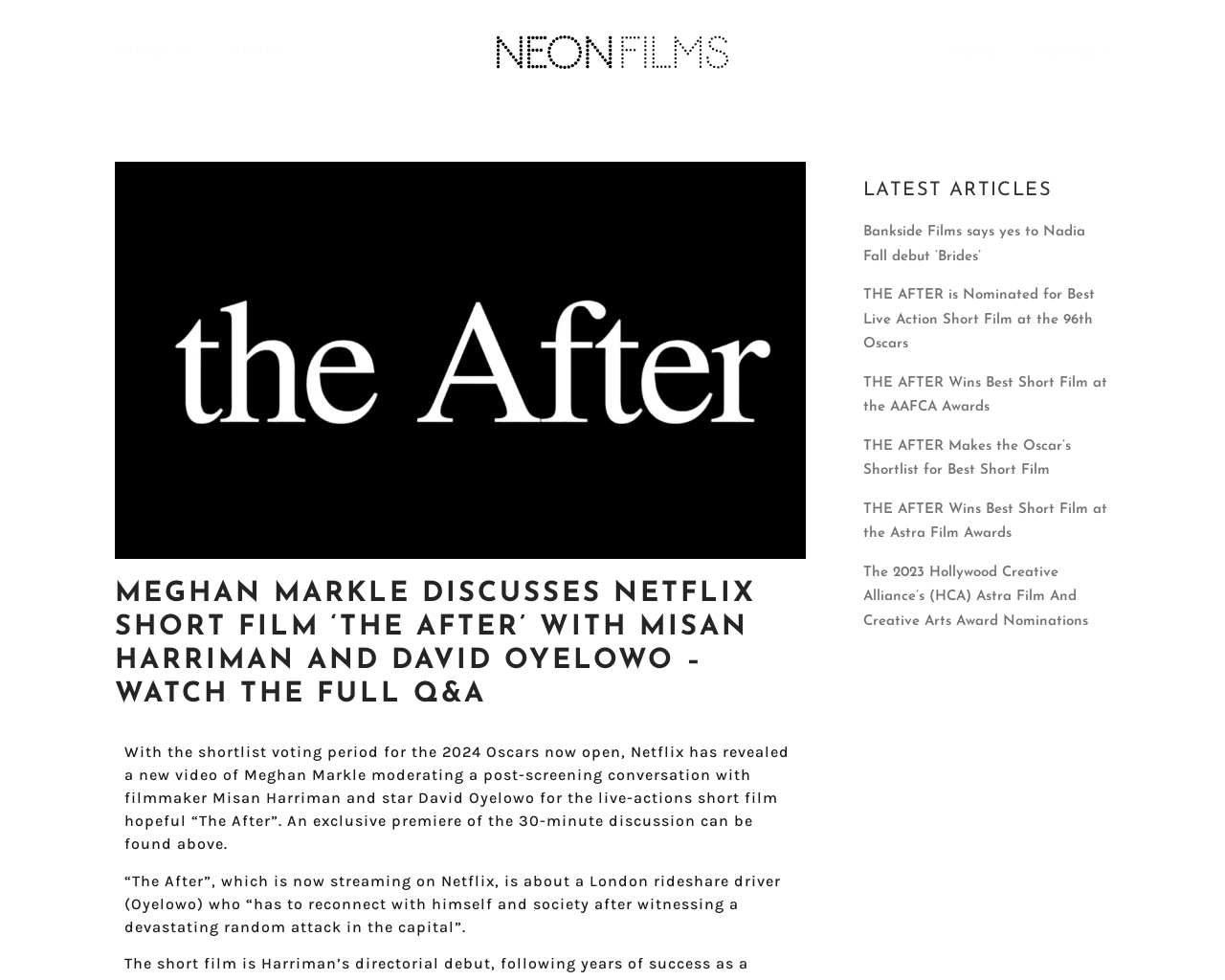Identify the bounding box for the UI element that is described as follows: "alt="Neonfilms Logo"".

[0.365, 0.037, 0.635, 0.07]